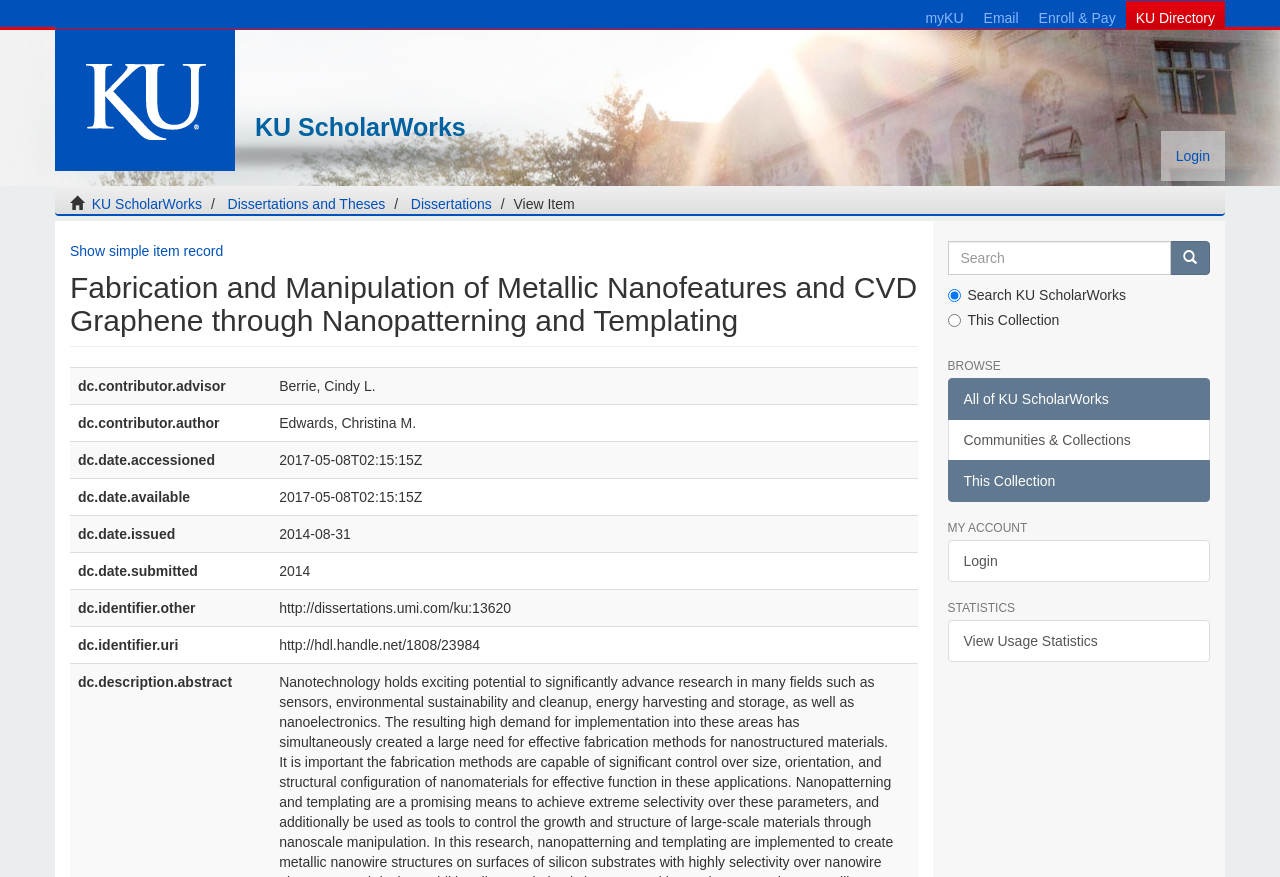Determine the bounding box coordinates of the element that should be clicked to execute the following command: "Login to the system".

[0.907, 0.149, 0.957, 0.206]